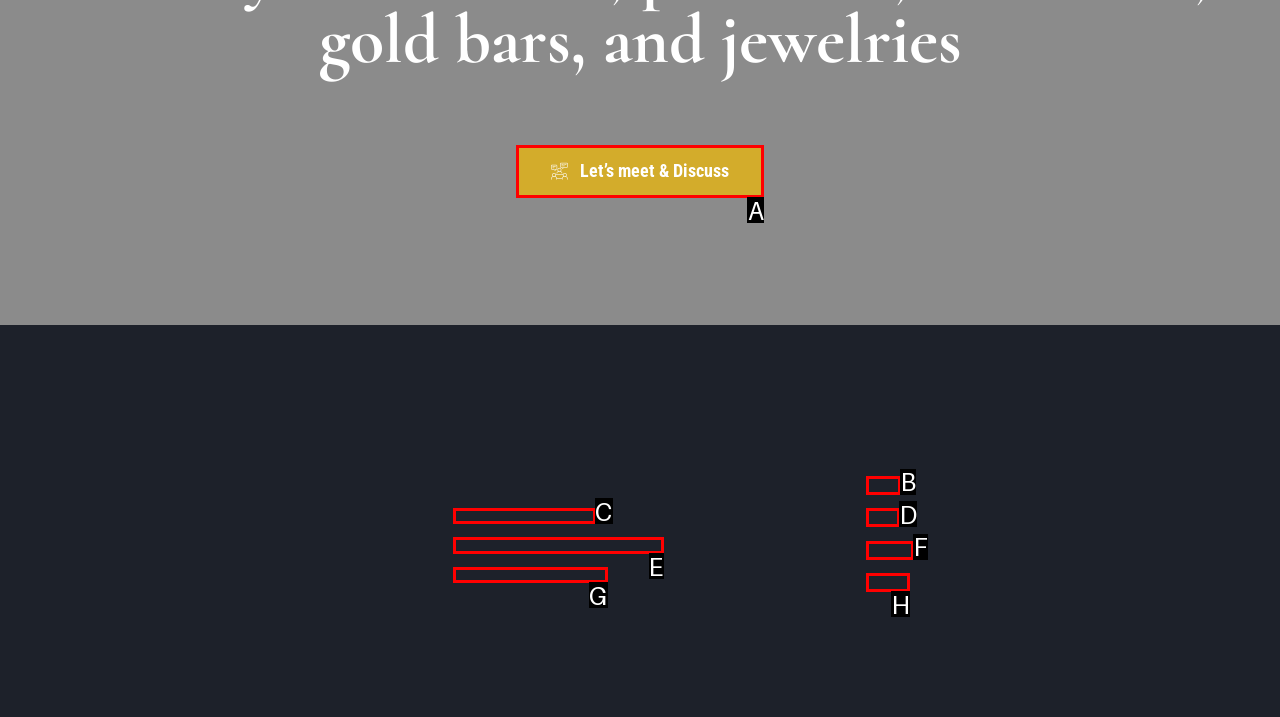What letter corresponds to the UI element to complete this task: Send email to office@deepsouthgold.net
Answer directly with the letter.

E